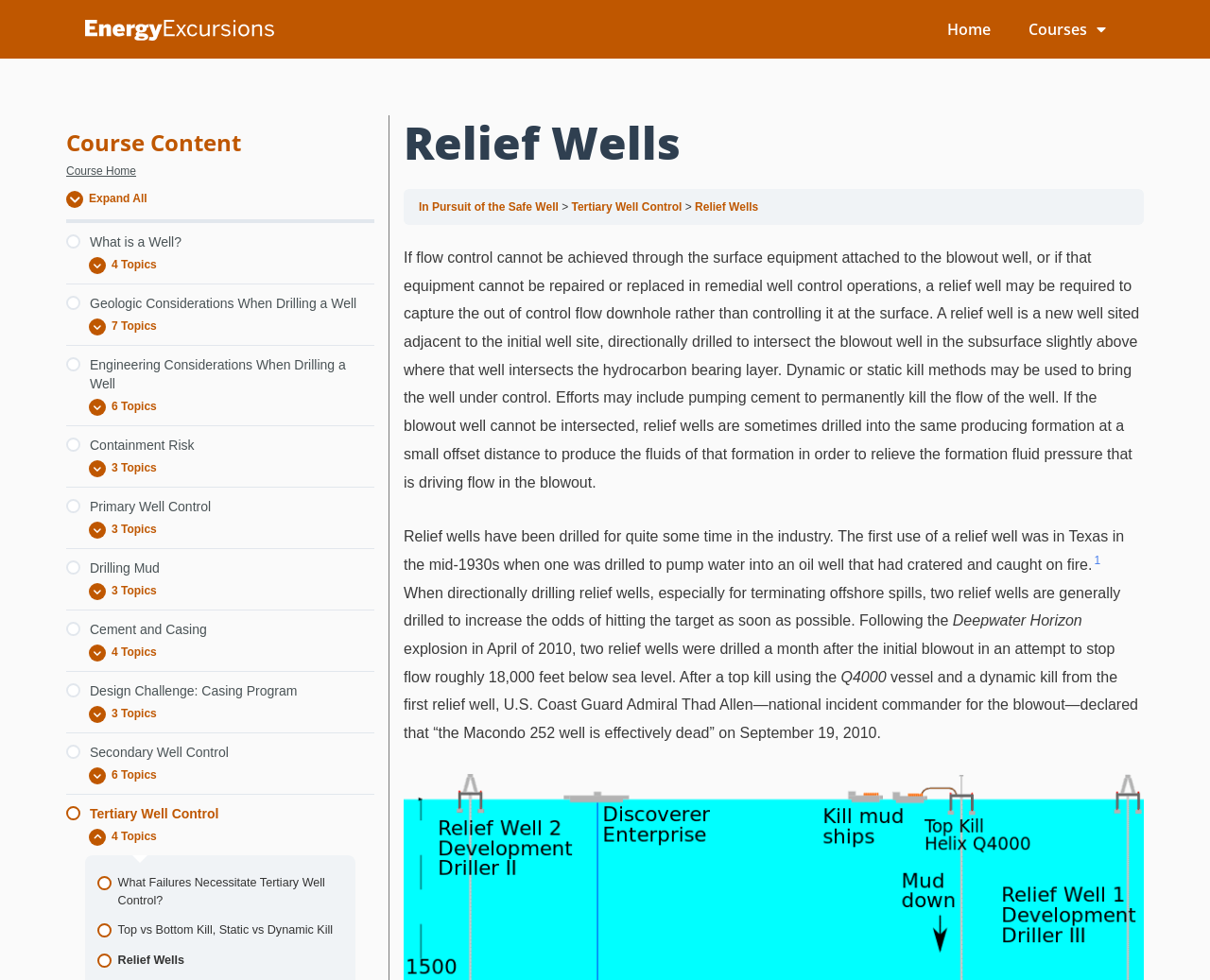Please specify the bounding box coordinates of the clickable region necessary for completing the following instruction: "Click on 'Relief Wells'". The coordinates must consist of four float numbers between 0 and 1, i.e., [left, top, right, bottom].

[0.076, 0.965, 0.294, 0.995]